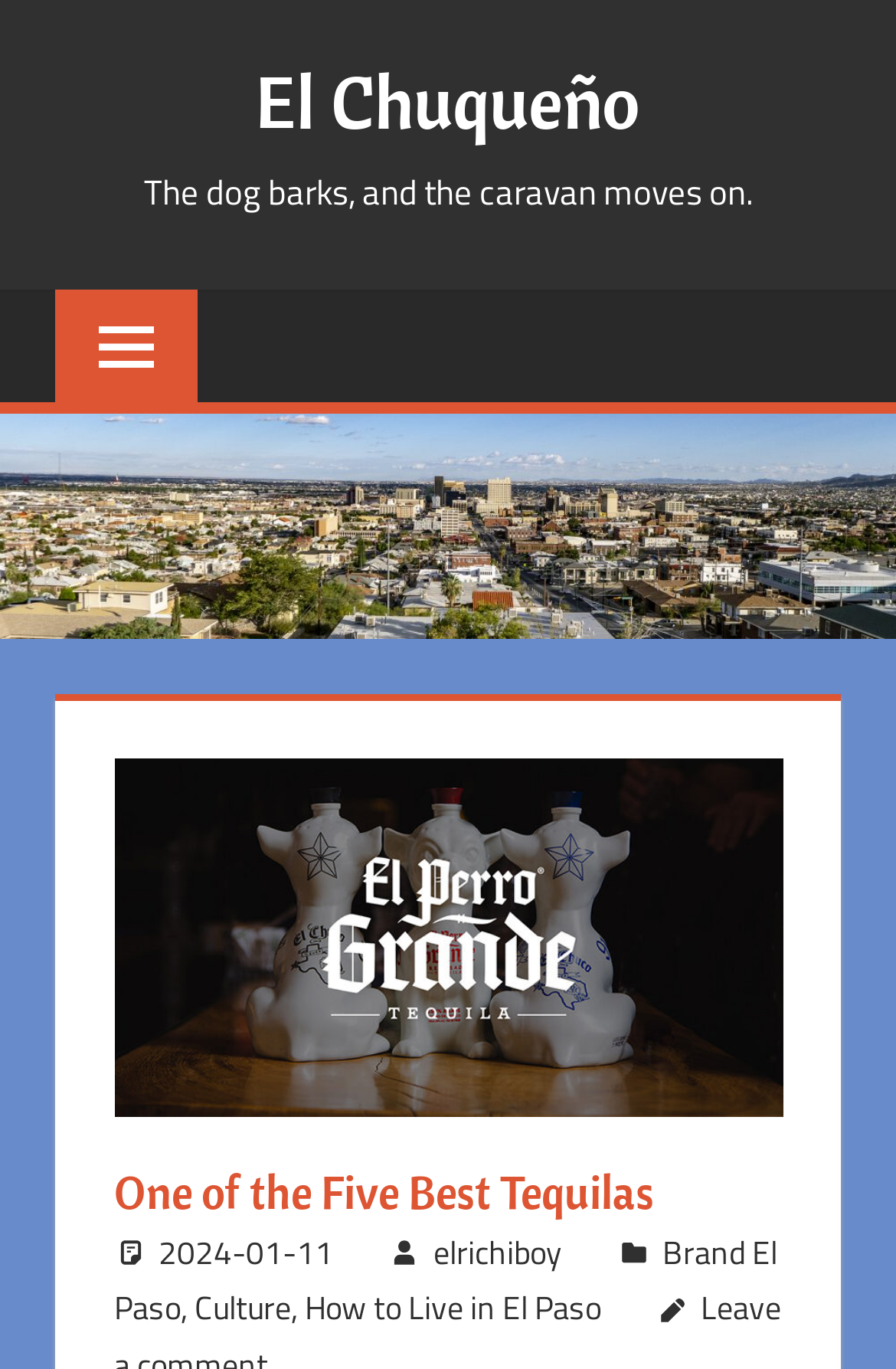Provide a one-word or short-phrase response to the question:
What is the category of the article?

Culture